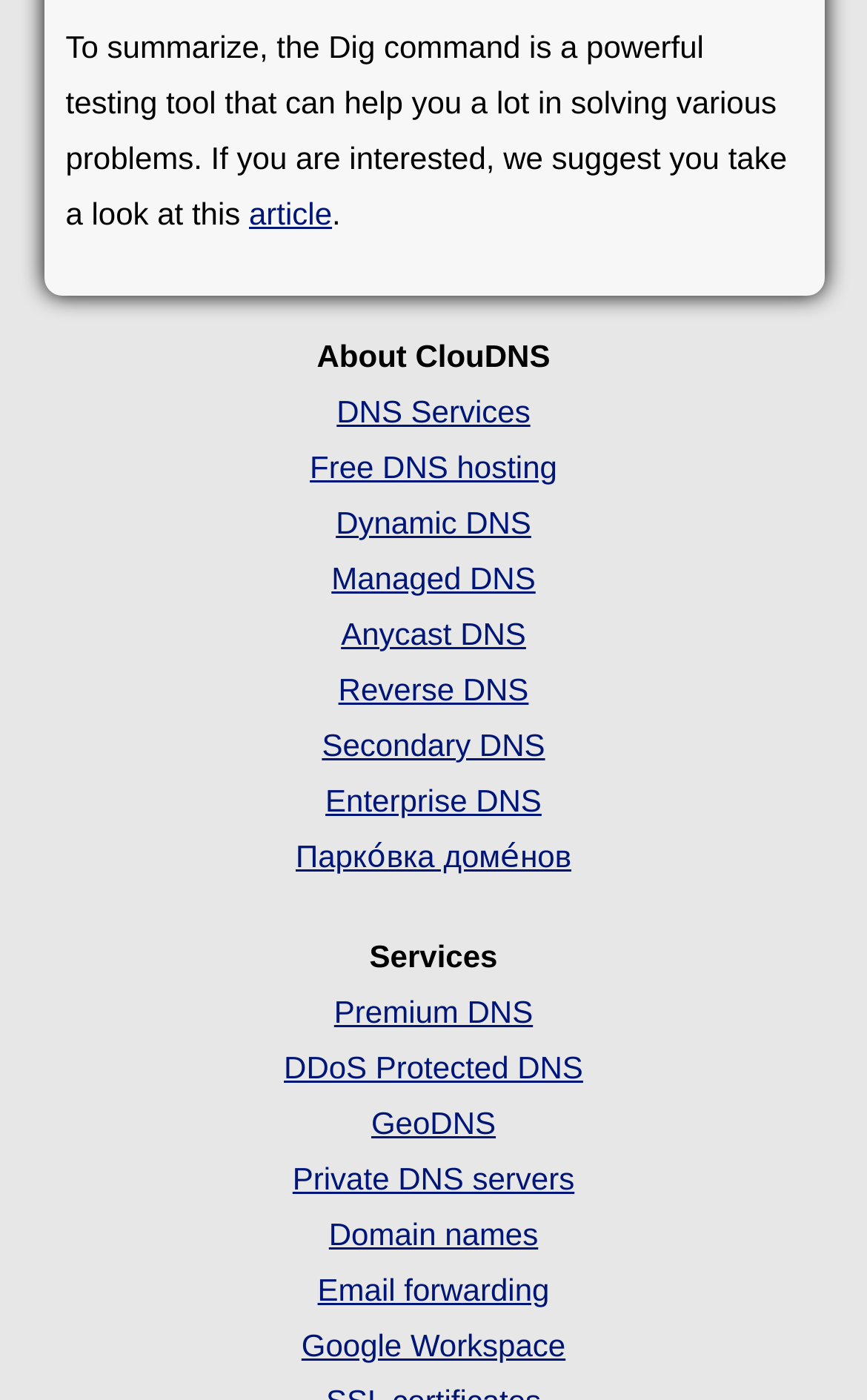Identify the bounding box of the UI component described as: "Free DNS hosting".

[0.357, 0.321, 0.643, 0.346]